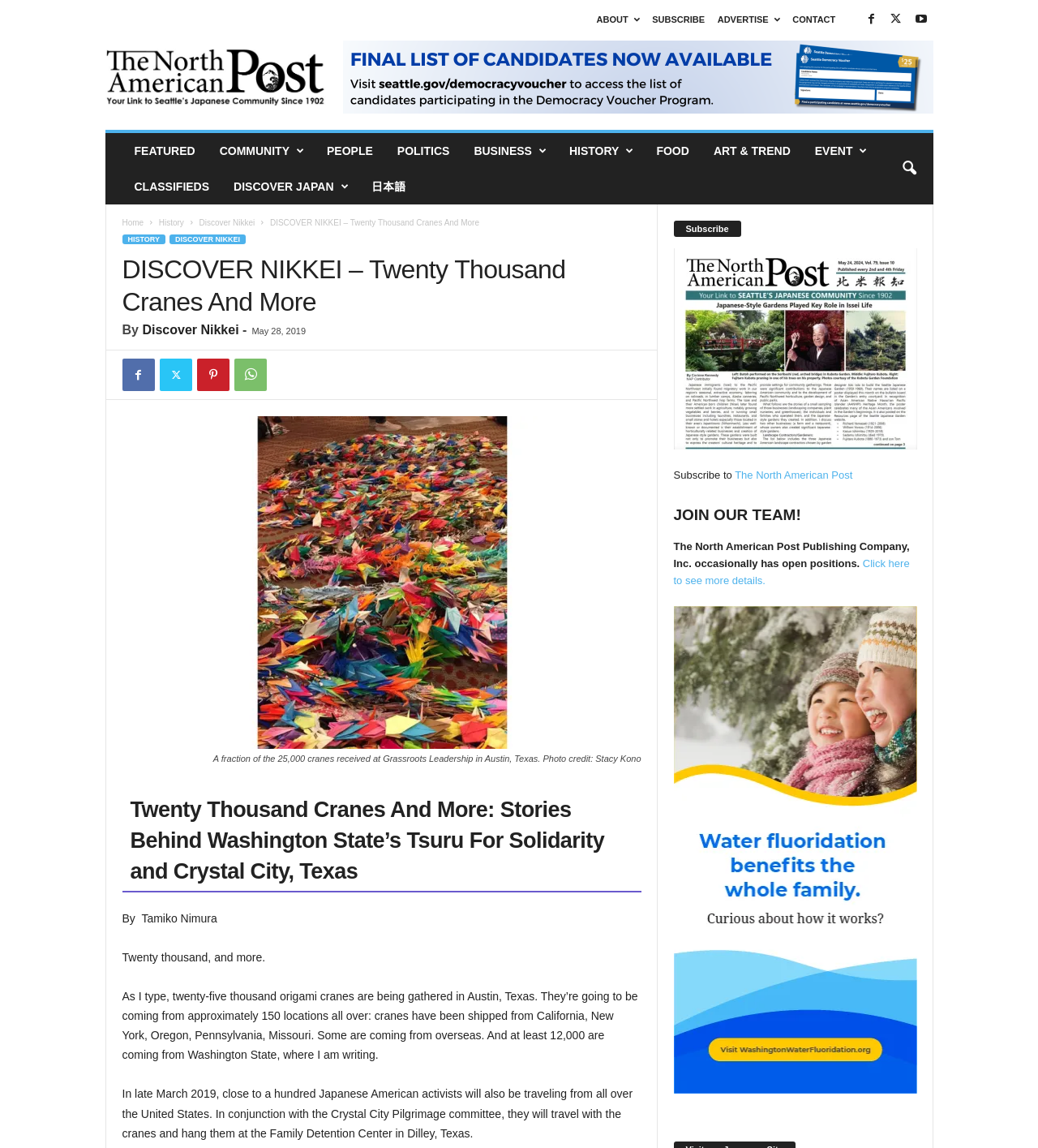Respond with a single word or phrase to the following question: How many origami cranes are being gathered in Austin, Texas?

Twenty-five thousand